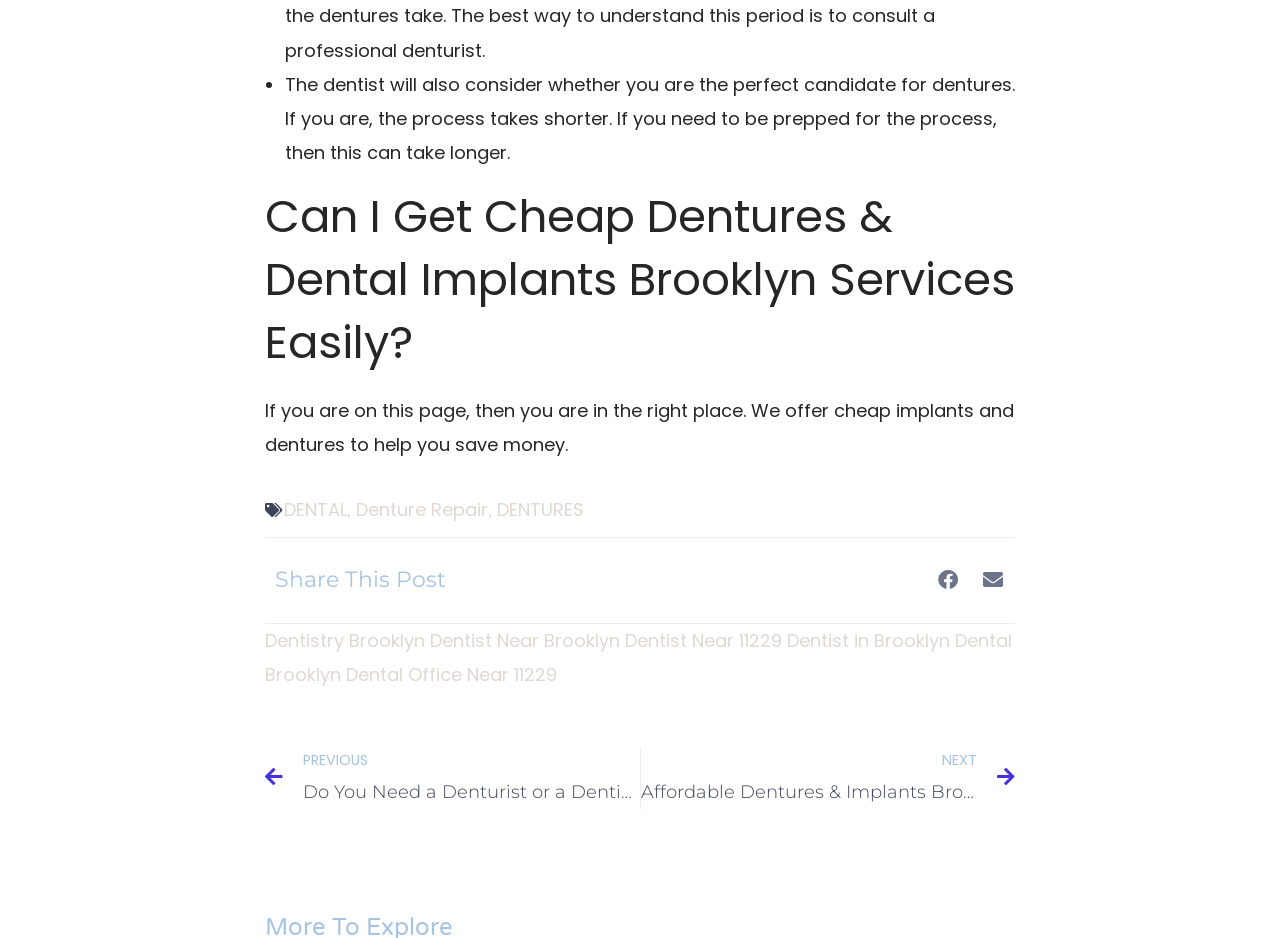Identify the bounding box for the UI element described as: "Dental Office Near 11229". The coordinates should be four float numbers between 0 and 1, i.e., [left, top, right, bottom].

[0.27, 0.706, 0.435, 0.732]